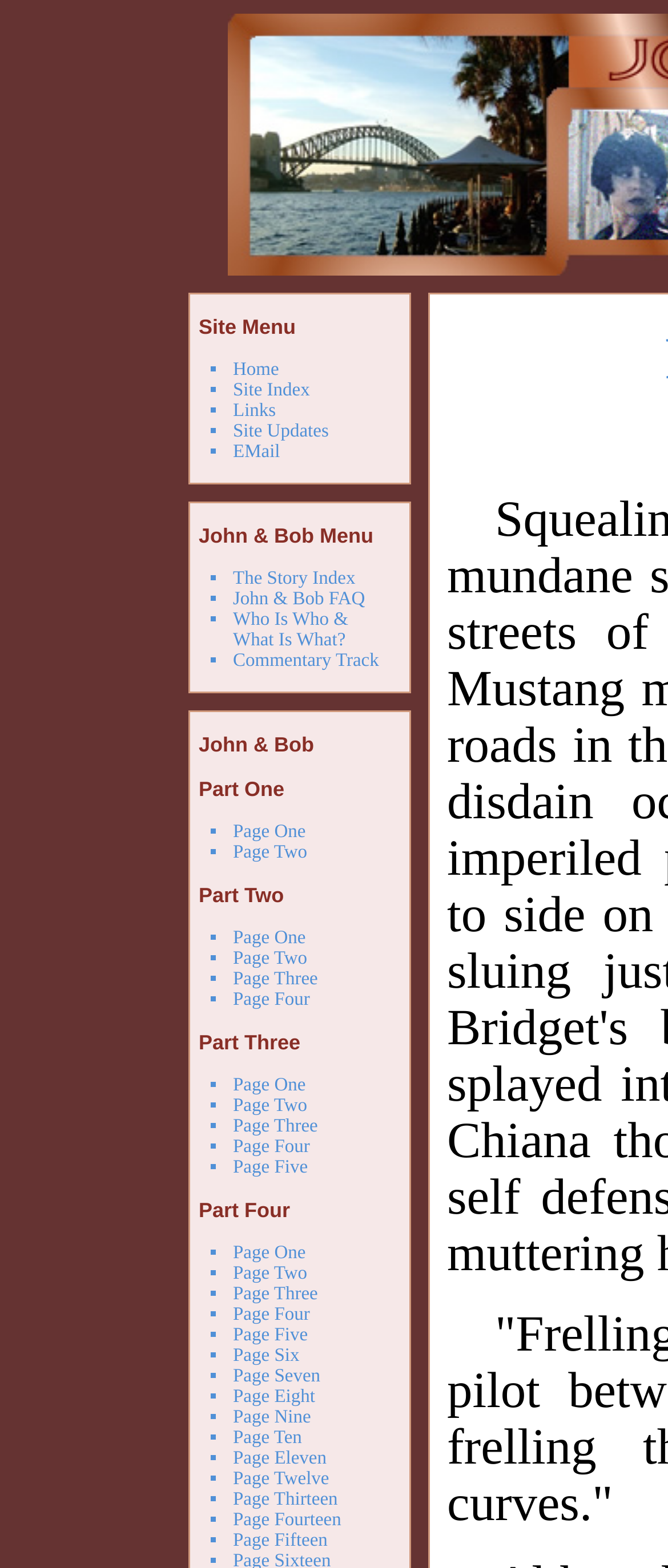Generate a thorough caption detailing the webpage content.

The webpage is dedicated to "John & Bob" by CheekyChi & pipsthief. At the top, there is a site menu with five links: "Home", "Site Index", "Links", "Site Updates", and "EMail". Below the site menu, there is a "John & Bob Menu" section with seven links: "The Story Index", "John & Bob FAQ", "Who Is Who & What Is What?", "Commentary Track", and three more links.

The main content of the webpage is divided into four parts: "Part One", "Part Two", "Part Three", and "Part Four". Each part has a list of links to different pages, labeled as "Page One", "Page Two", and so on, up to "Page Fifteen" in the last part. The links are arranged in a vertical list, with a bullet point (represented by a "■" symbol) preceding each link.

Throughout the webpage, there are no images, but there are several static text elements that provide headings and labels for the different sections and links. The overall layout is organized and easy to navigate, with clear headings and concise text.